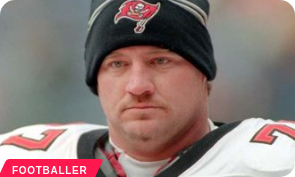Provide a comprehensive description of the image.

The image features a professional football player known for his time in the NFL, specifically with the Tampa Bay Buccaneers. He is wearing a black beanie adorned with the Buccaneers logo, emphasizing his connection to the team. The expression on his face reflects a serious demeanor, likely reflecting the intensity of the game or the challenges faced on the field. This player is recognized in the sports community as a dedicated athlete, contributing significantly to his team's performance. The caption also highlights his status as a "Footballer," indicating his professional background in American football.